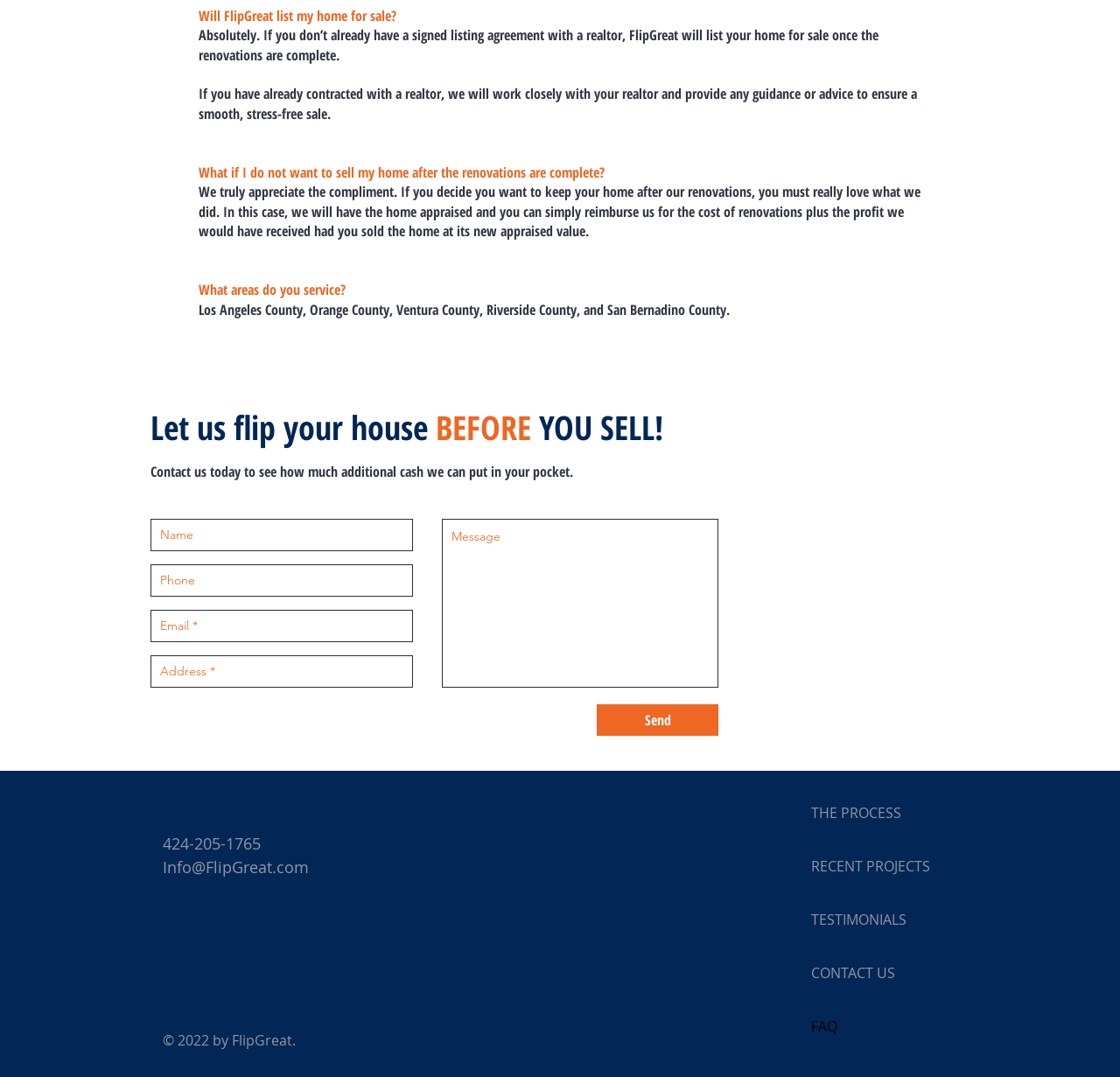Please reply to the following question using a single word or phrase: 
What is the phone number to contact FlipGreat?

424-205-1765